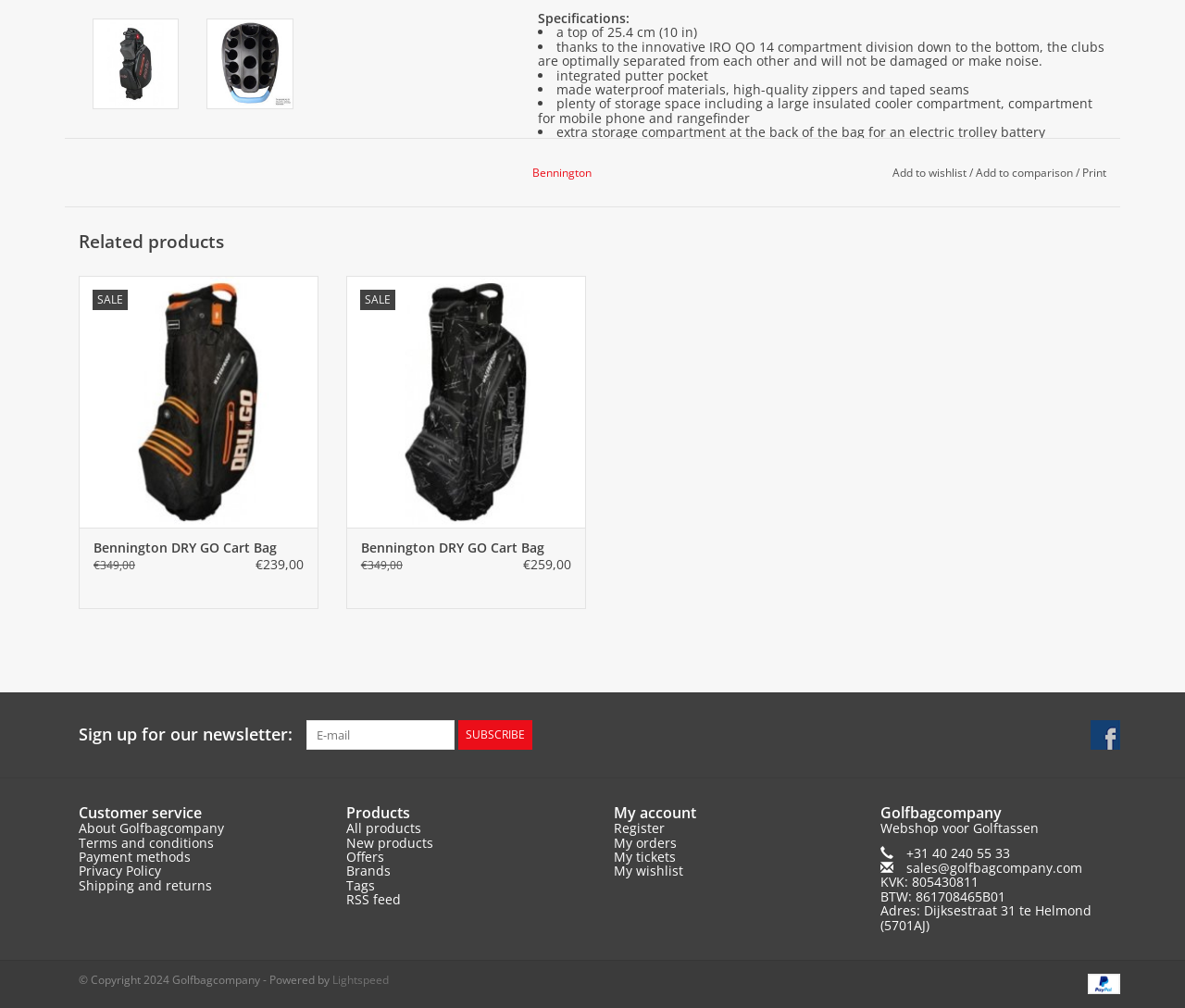Using the description "Bennington DRY GO Cart Bag", locate and provide the bounding box of the UI element.

[0.304, 0.534, 0.482, 0.552]